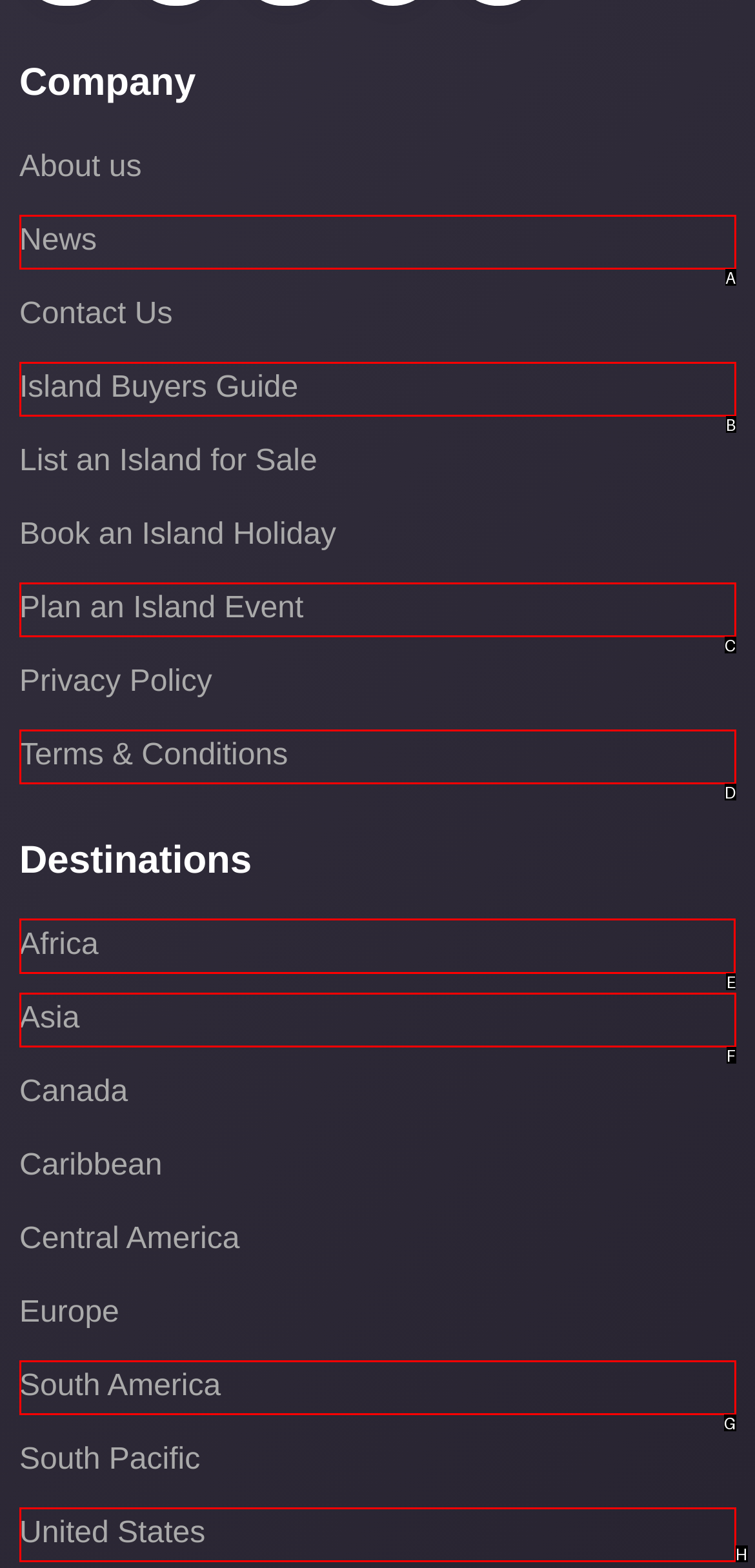For the task: Explore destinations in Africa, specify the letter of the option that should be clicked. Answer with the letter only.

E